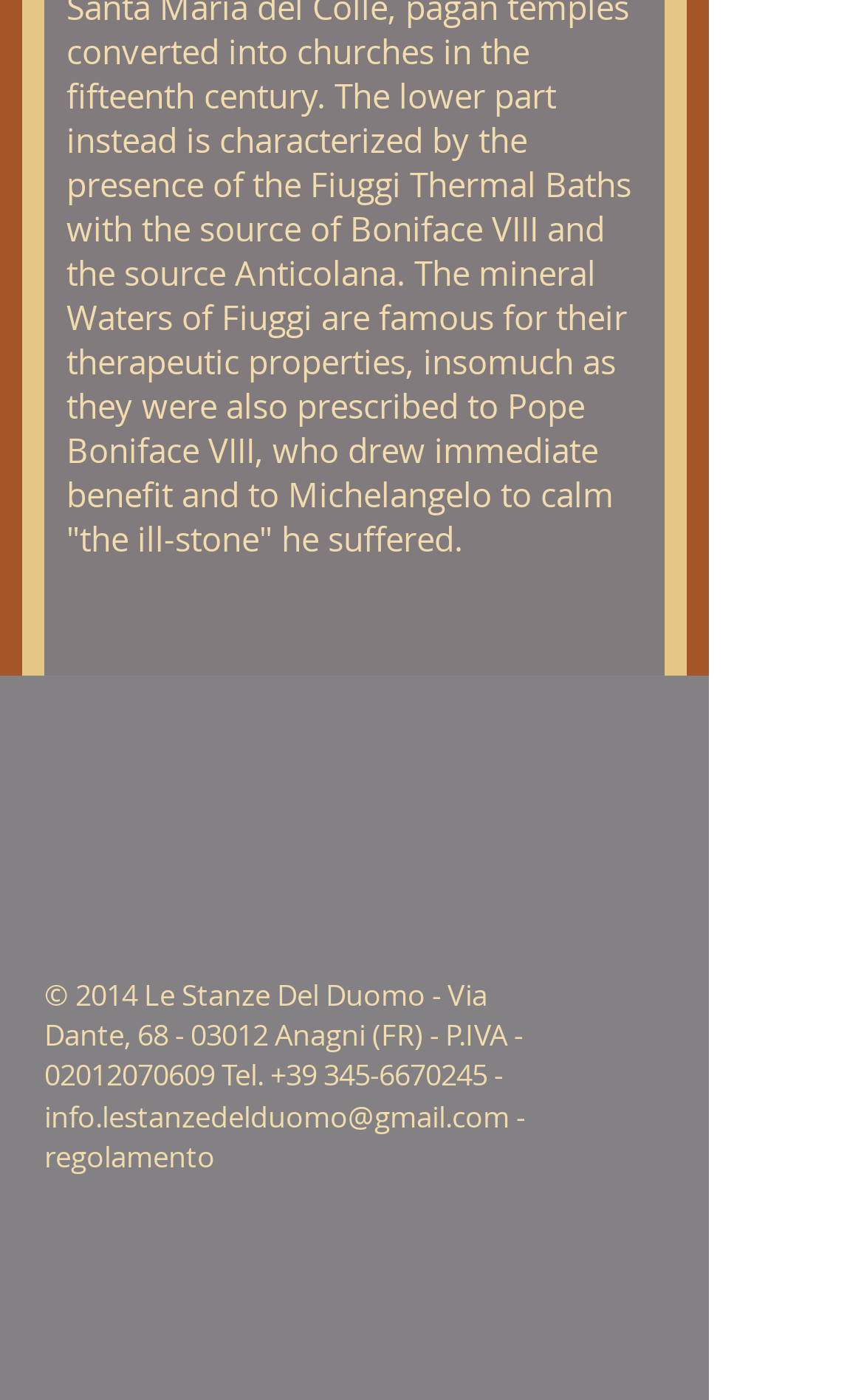Answer briefly with one word or phrase:
What is the P.IVA number of Le Stanze Del Duomo?

02012070609